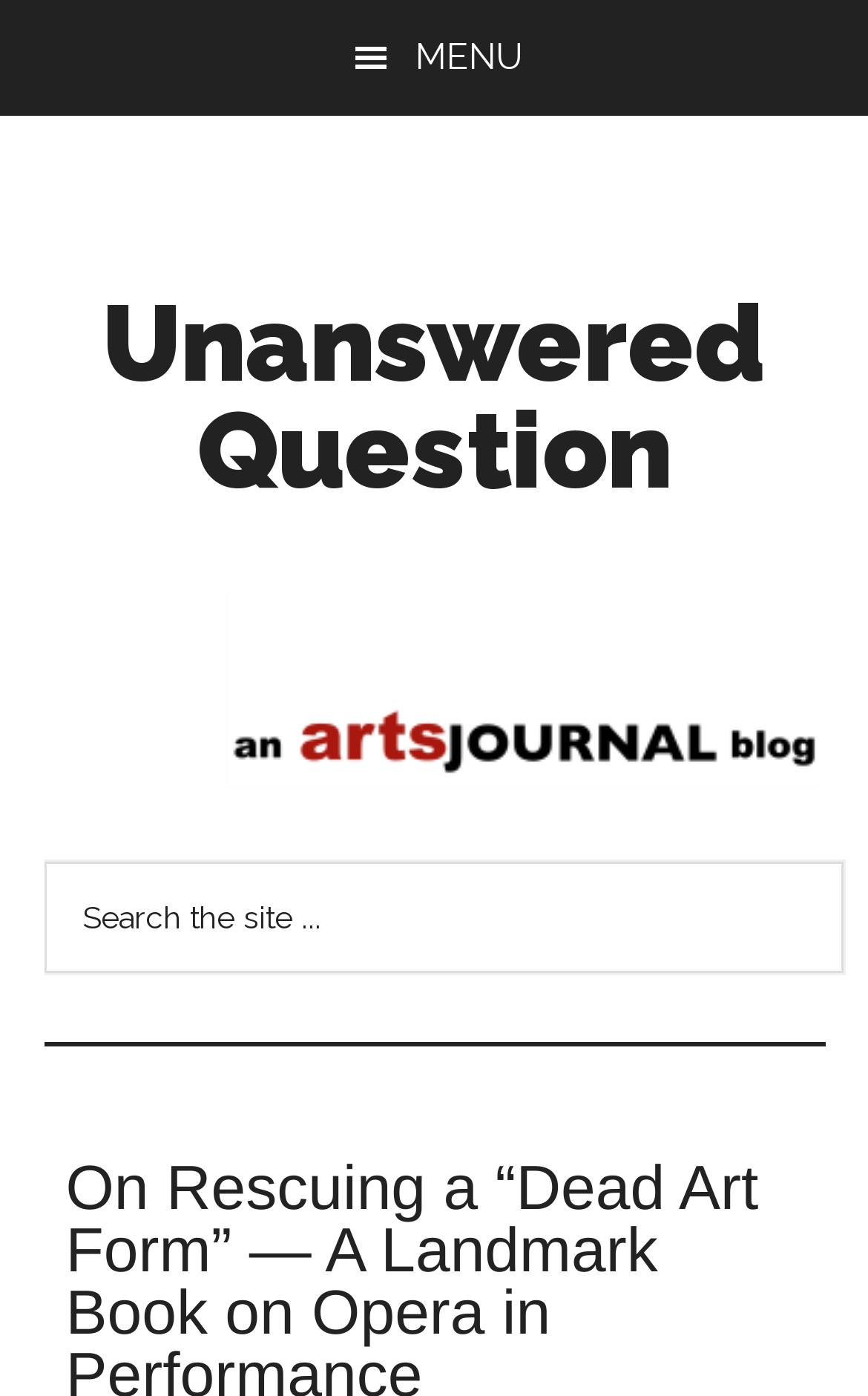Determine the primary headline of the webpage.

On Rescuing a “Dead Art Form” — A Landmark Book on Opera in Performance